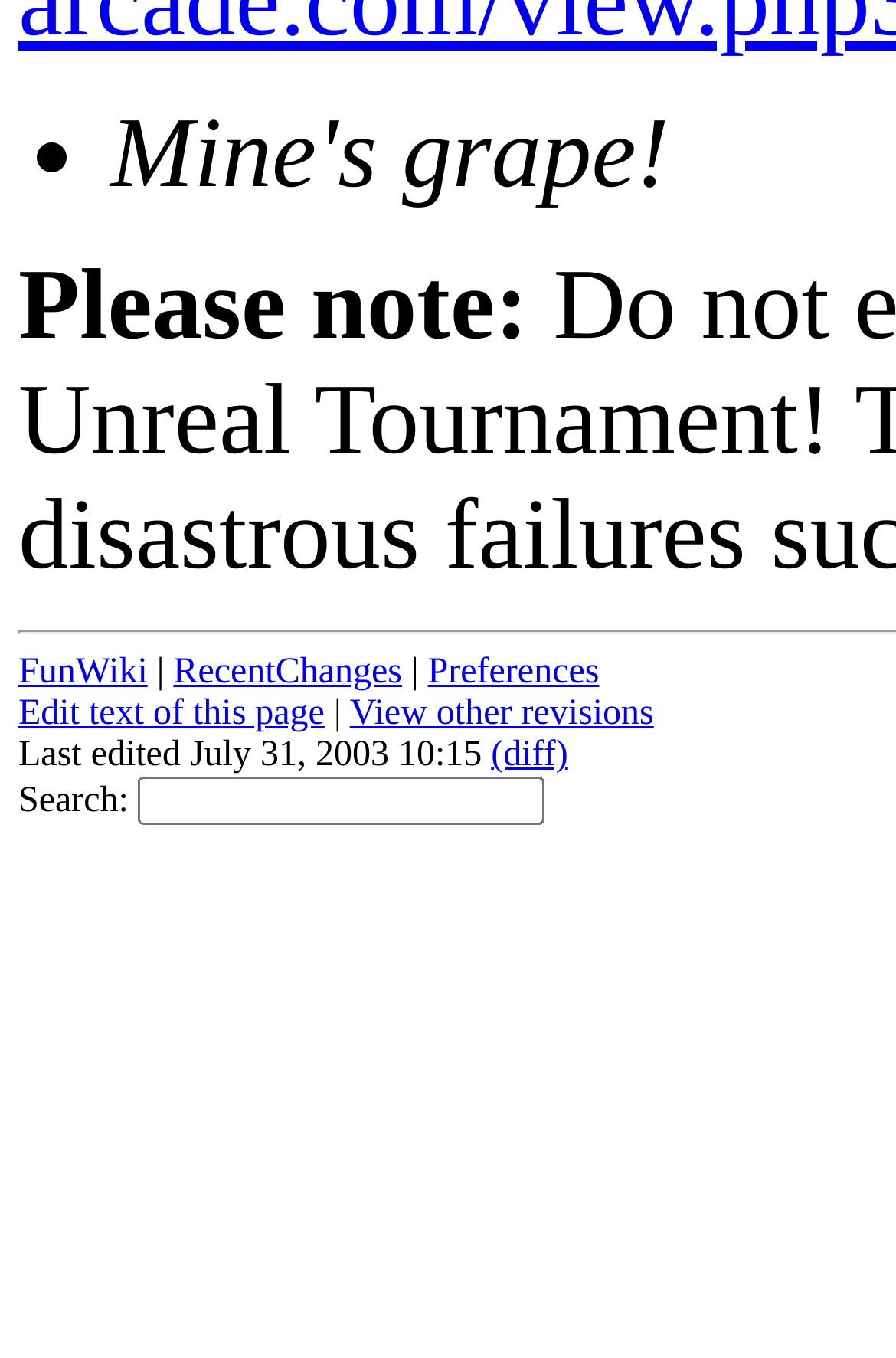Locate the bounding box coordinates for the element described below: "FunWiki". The coordinates must be four float values between 0 and 1, formatted as [left, top, right, bottom].

[0.021, 0.481, 0.165, 0.51]